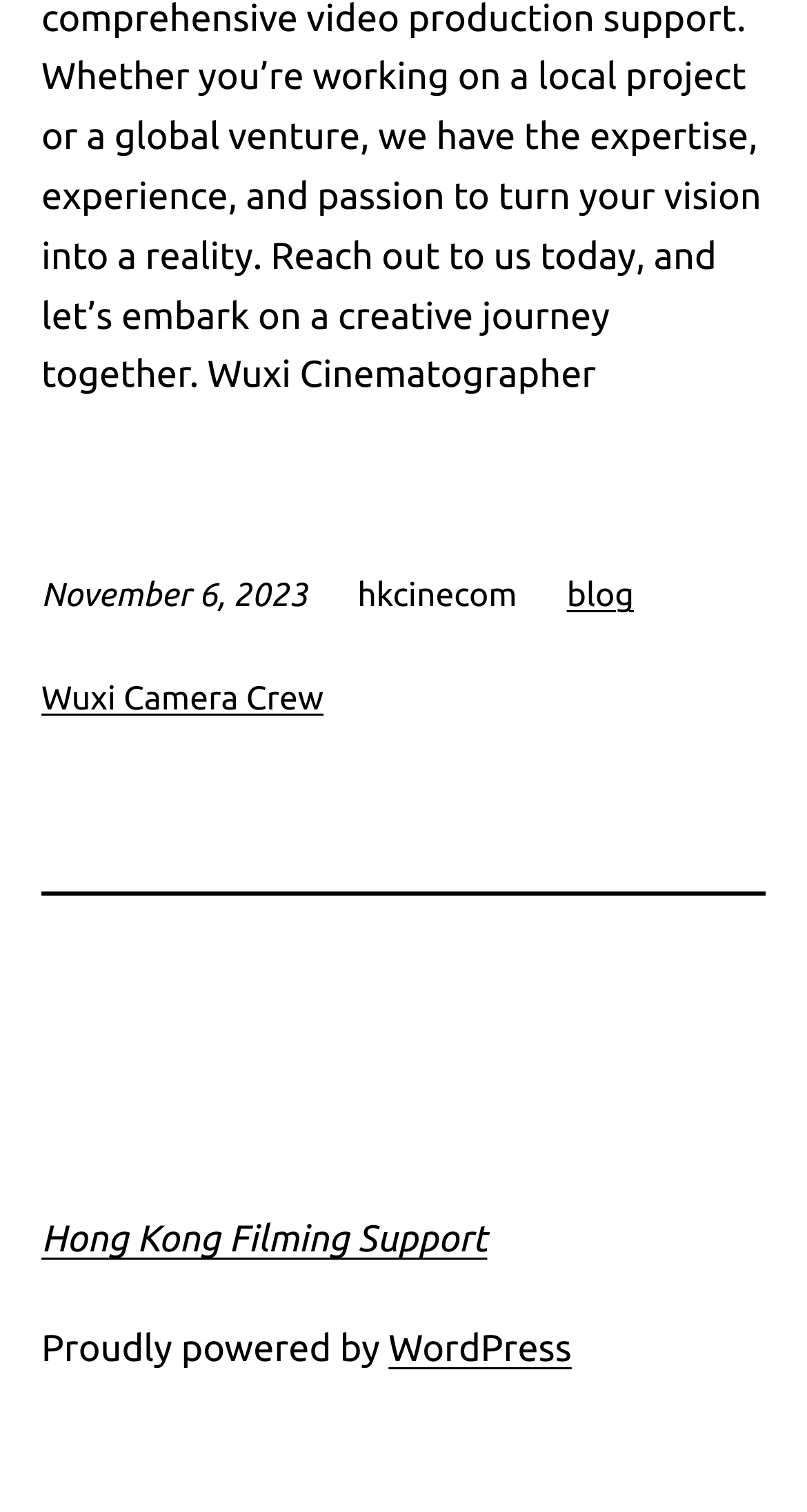Identify the bounding box for the UI element described as: "Wuxi Camera Crew". Ensure the coordinates are four float numbers between 0 and 1, formatted as [left, top, right, bottom].

[0.051, 0.45, 0.401, 0.474]